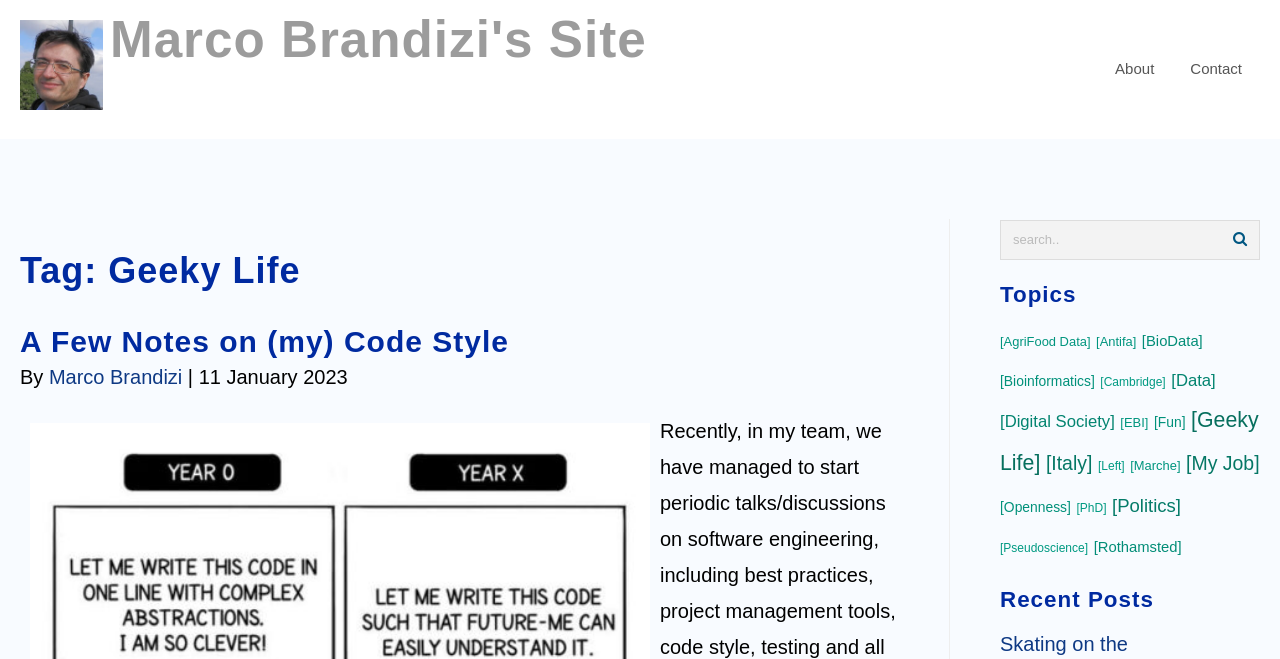Based on the provided description, "[Rothamsted]", find the bounding box of the corresponding UI element in the screenshot.

[0.854, 0.818, 0.923, 0.842]